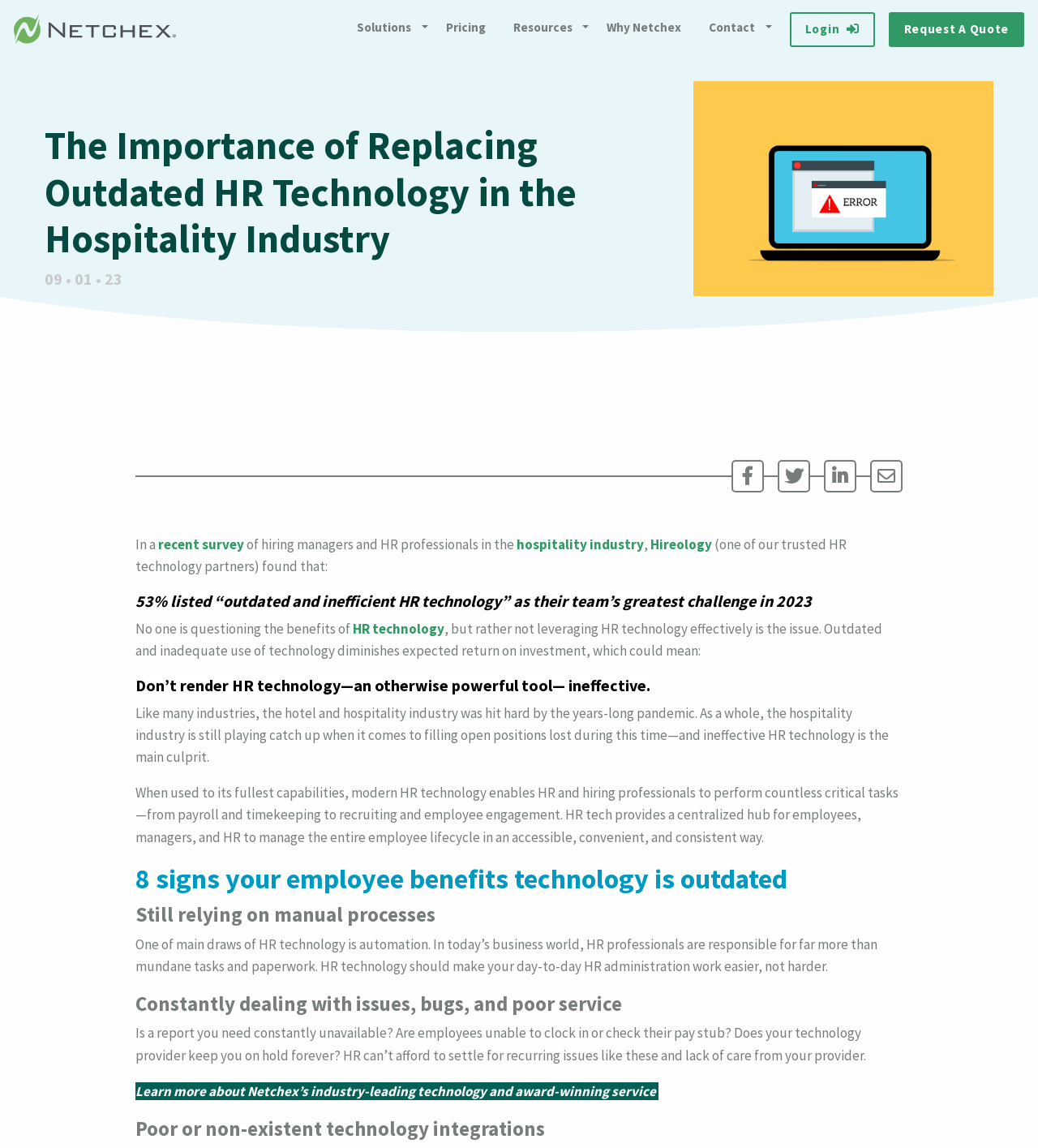Using the webpage screenshot and the element description Solutions, determine the bounding box coordinates. Specify the coordinates in the format (top-left x, top-left y, bottom-right x, bottom-right y) with values ranging from 0 to 1.

[0.331, 0.01, 0.416, 0.038]